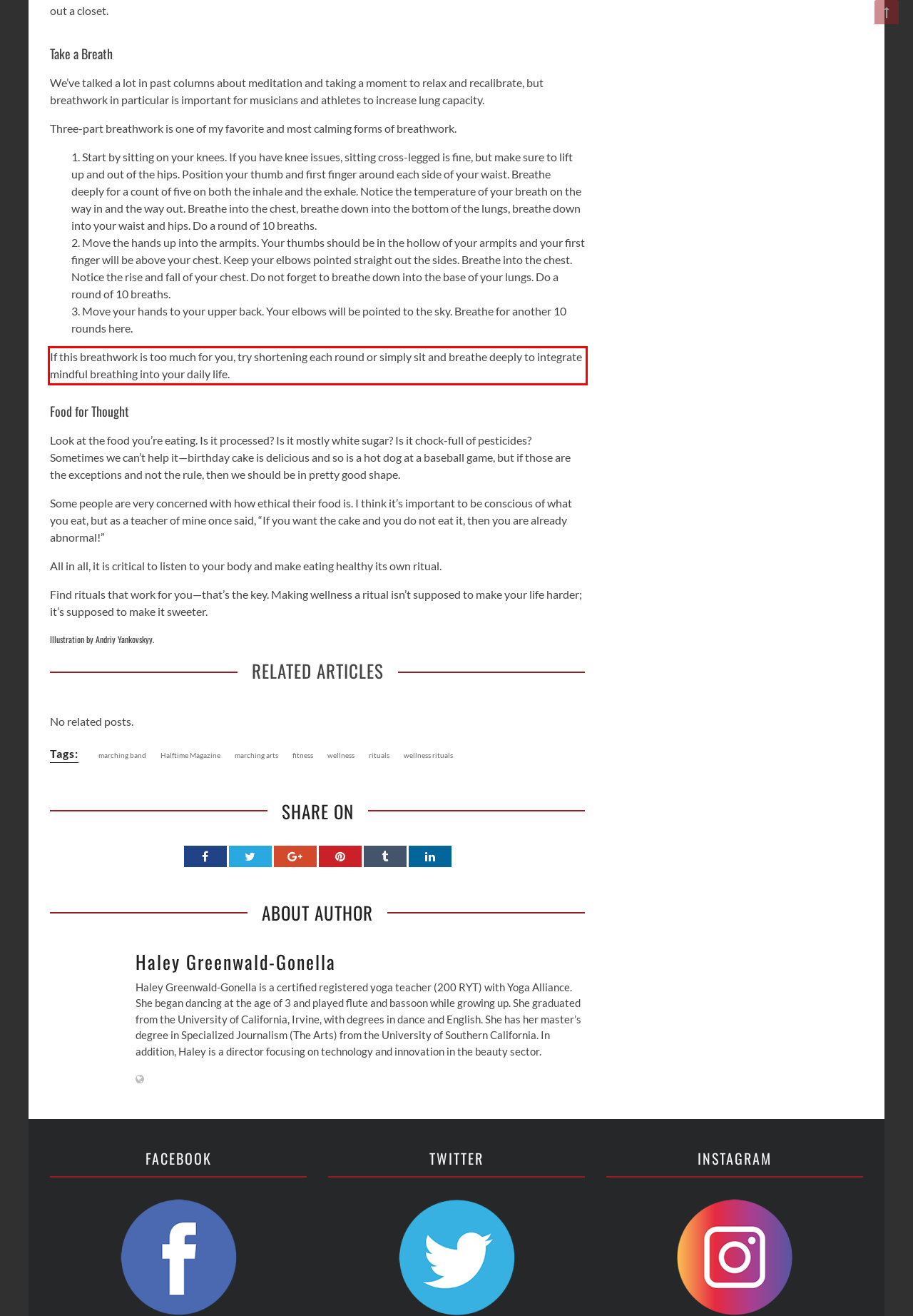From the given screenshot of a webpage, identify the red bounding box and extract the text content within it.

If this breathwork is too much for you, try shortening each round or simply sit and breathe deeply to integrate mindful breathing into your daily life.